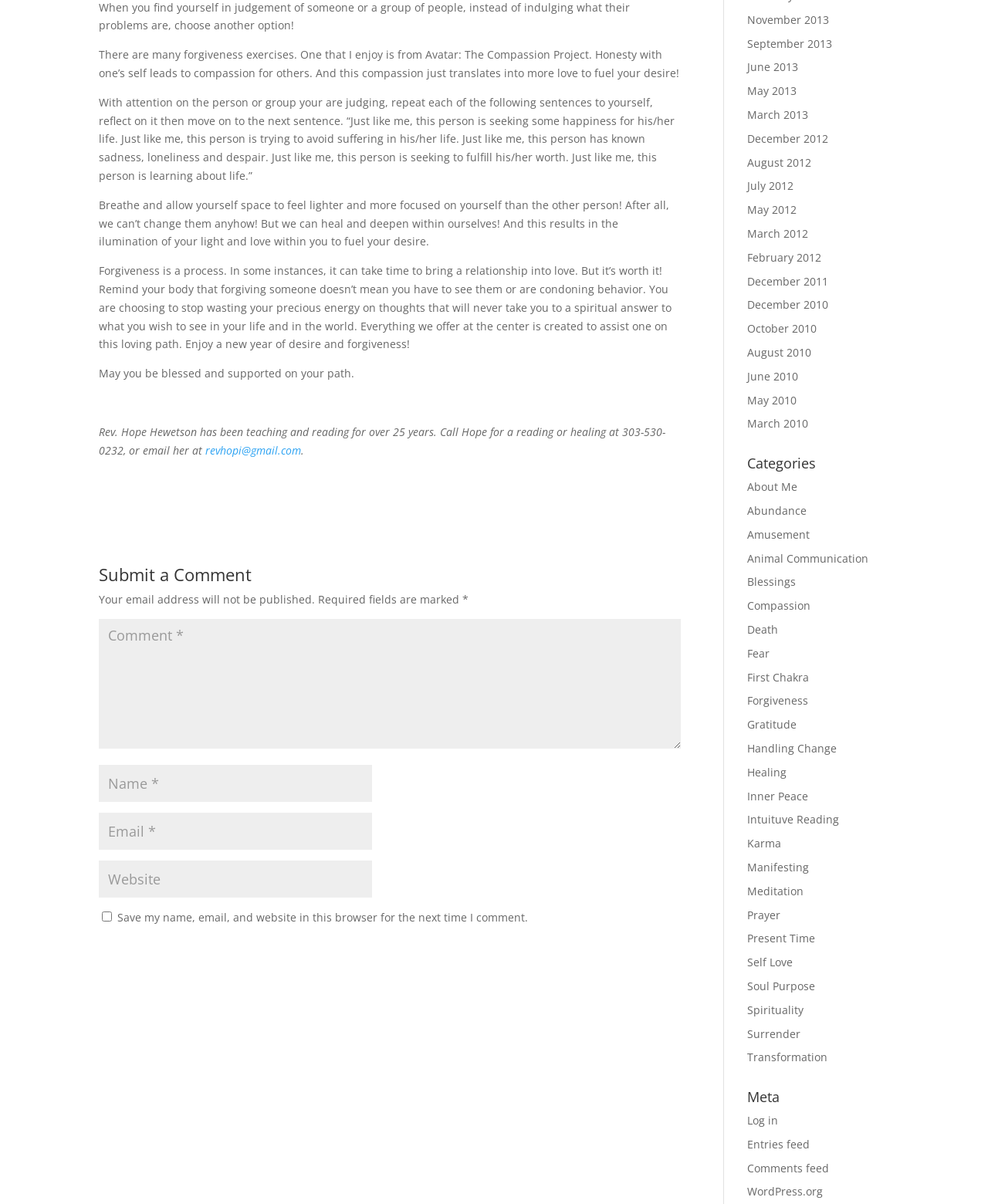Identify the bounding box of the UI component described as: "Compassion".

[0.756, 0.497, 0.82, 0.509]